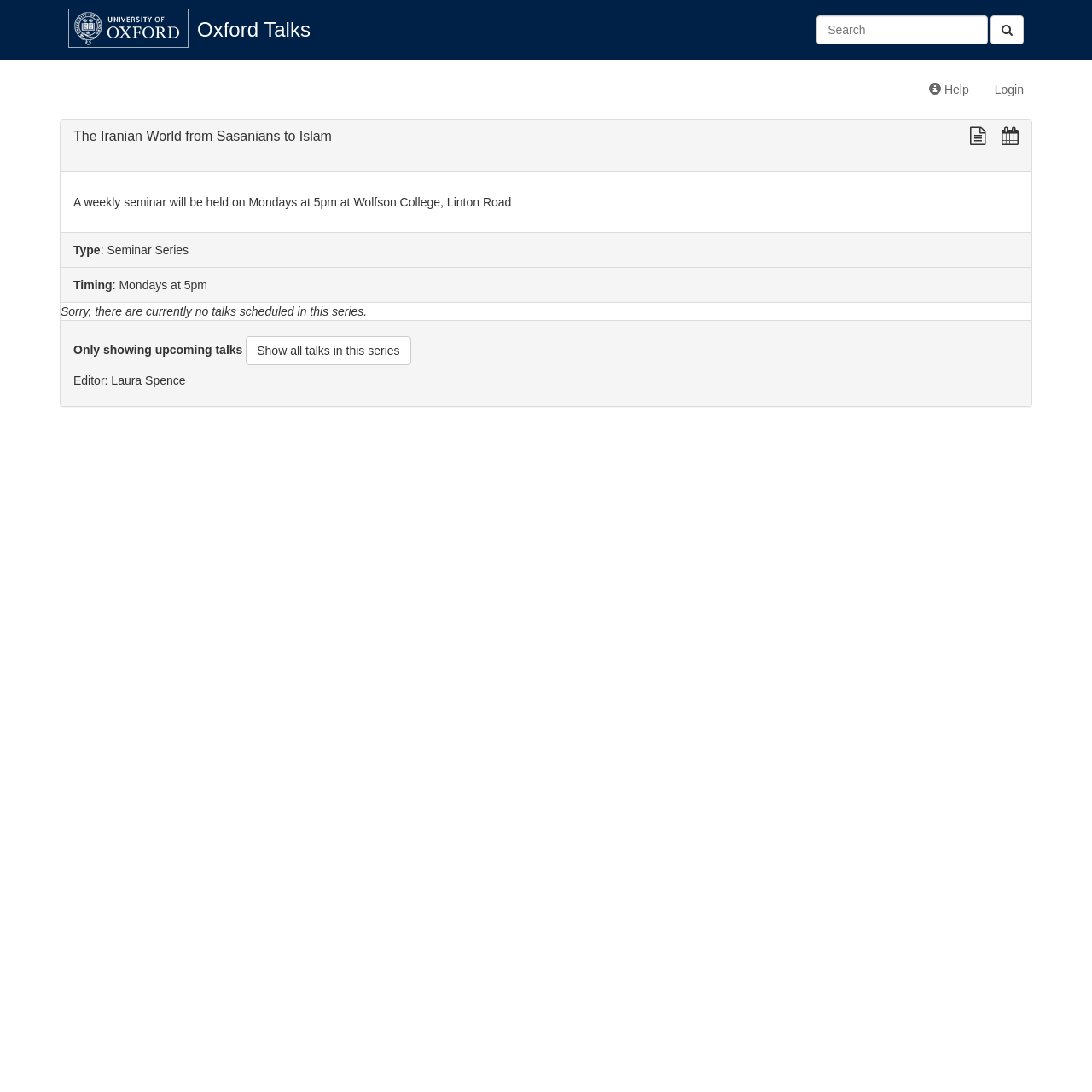Please provide the bounding box coordinates for the element that needs to be clicked to perform the instruction: "Login to the system". The coordinates must consist of four float numbers between 0 and 1, formatted as [left, top, right, bottom].

[0.899, 0.062, 0.949, 0.102]